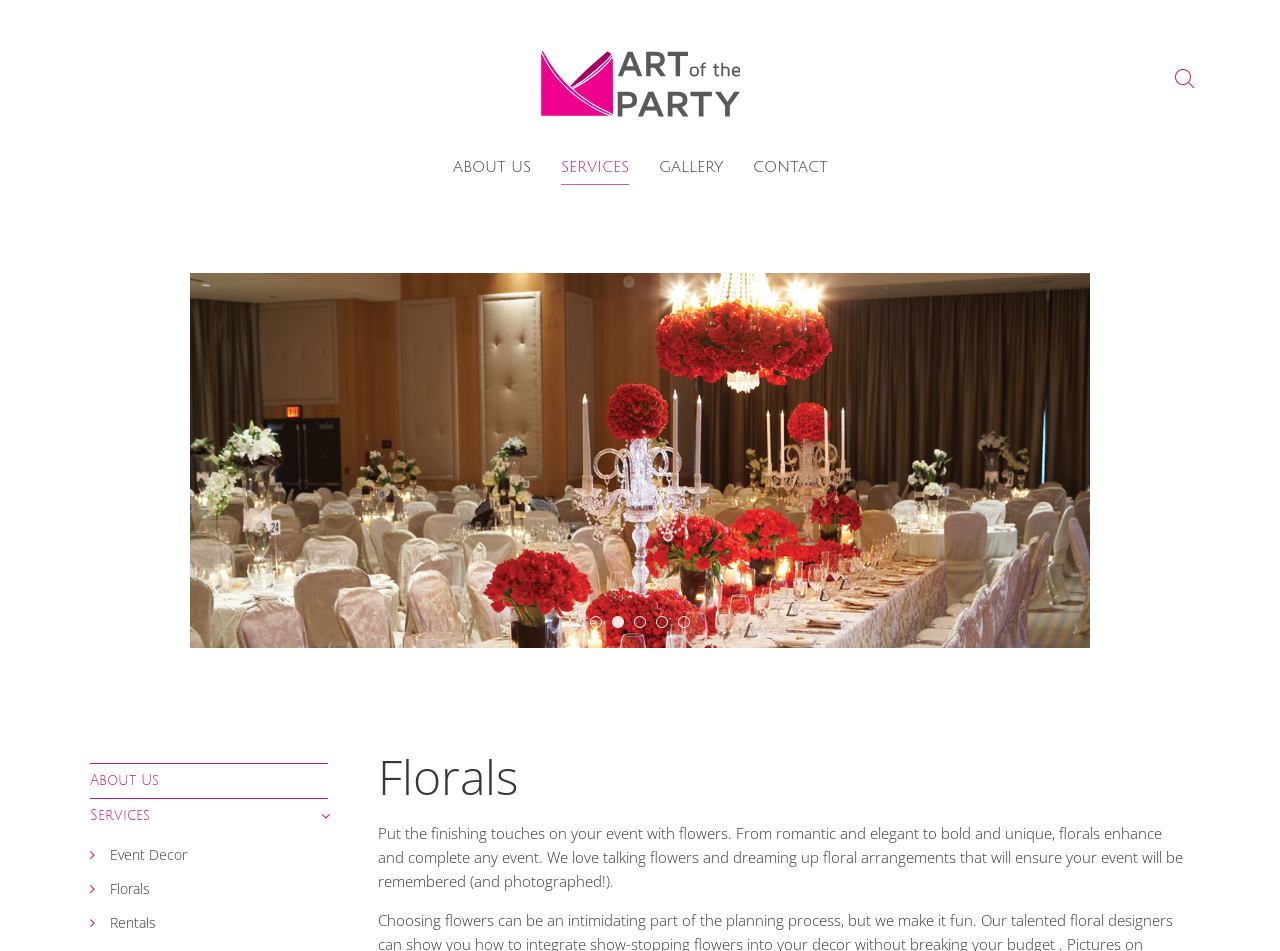How many floral arrangement options are there?
Deliver a detailed and extensive answer to the question.

I counted the number of links under the 'Florals' heading, which are 'Florals 01', 'Florals 02', 'Florals 03', 'Florals 04', and 'Florals 05'. There are 5 floral arrangement options.